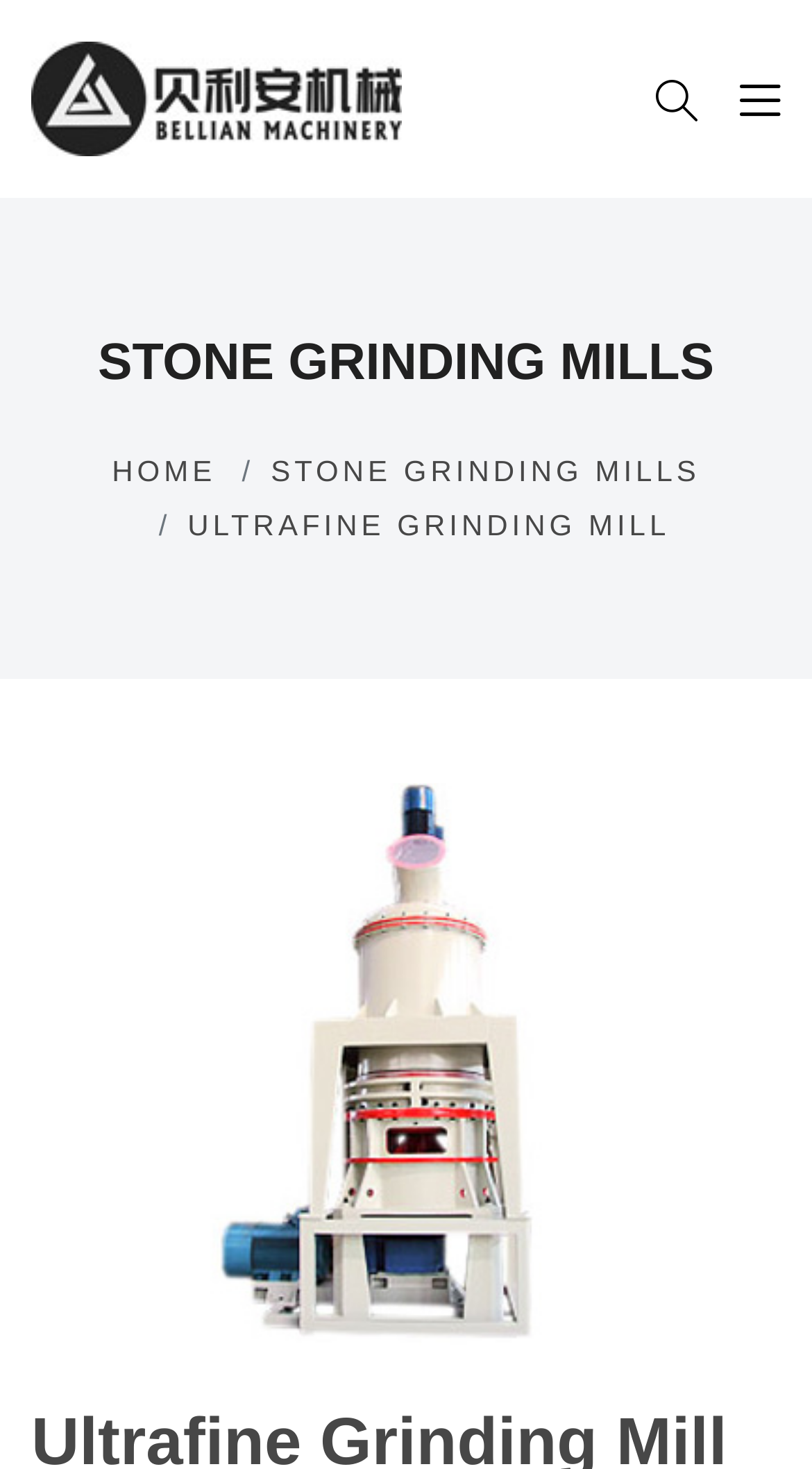For the given element description Stone Grinding Mills, determine the bounding box coordinates of the UI element. The coordinates should follow the format (top-left x, top-left y, bottom-right x, bottom-right y) and be within the range of 0 to 1.

[0.333, 0.309, 0.862, 0.332]